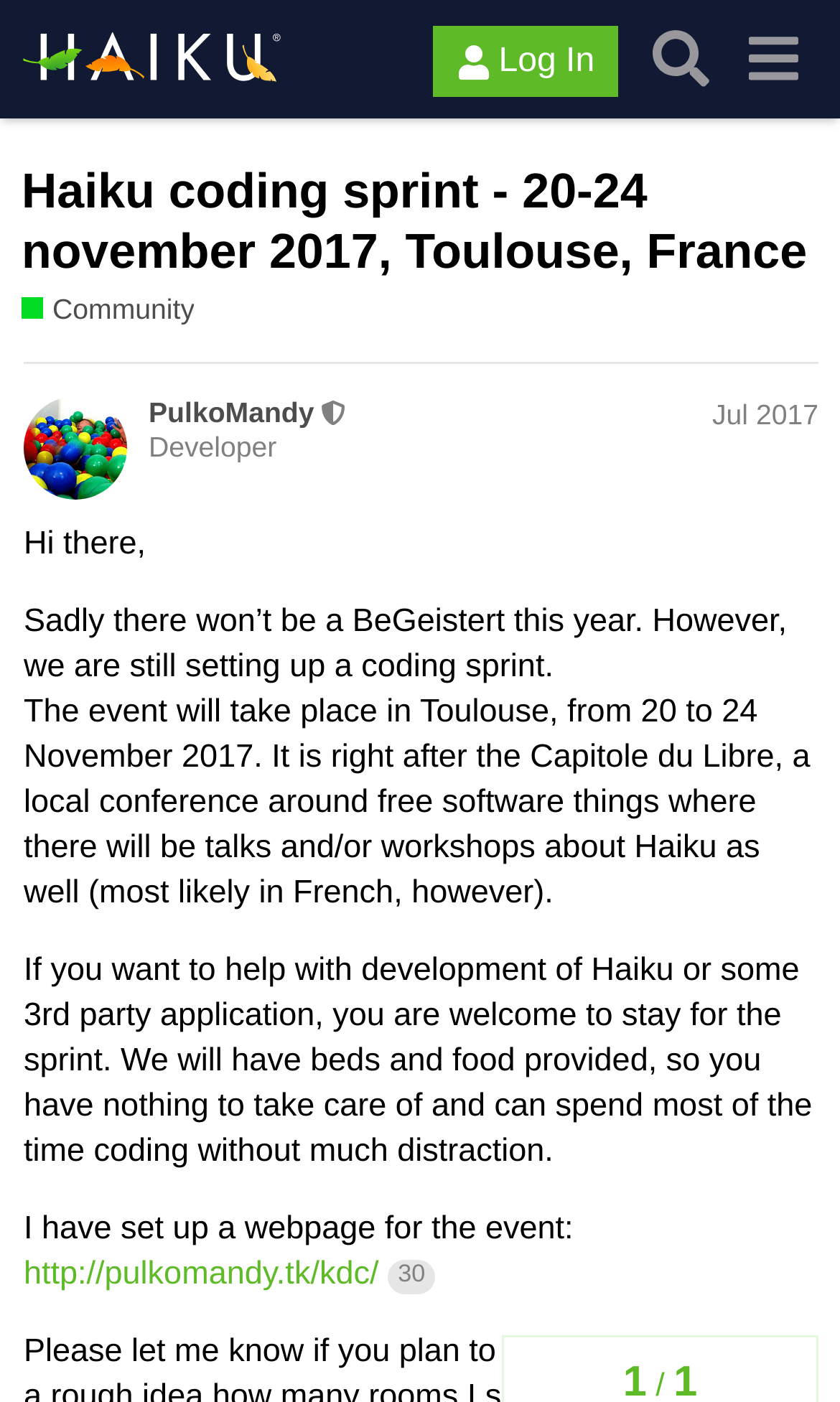Please provide the bounding box coordinate of the region that matches the element description: PulkoMandy. Coordinates should be in the format (top-left x, top-left y, bottom-right x, bottom-right y) and all values should be between 0 and 1.

[0.177, 0.283, 0.374, 0.307]